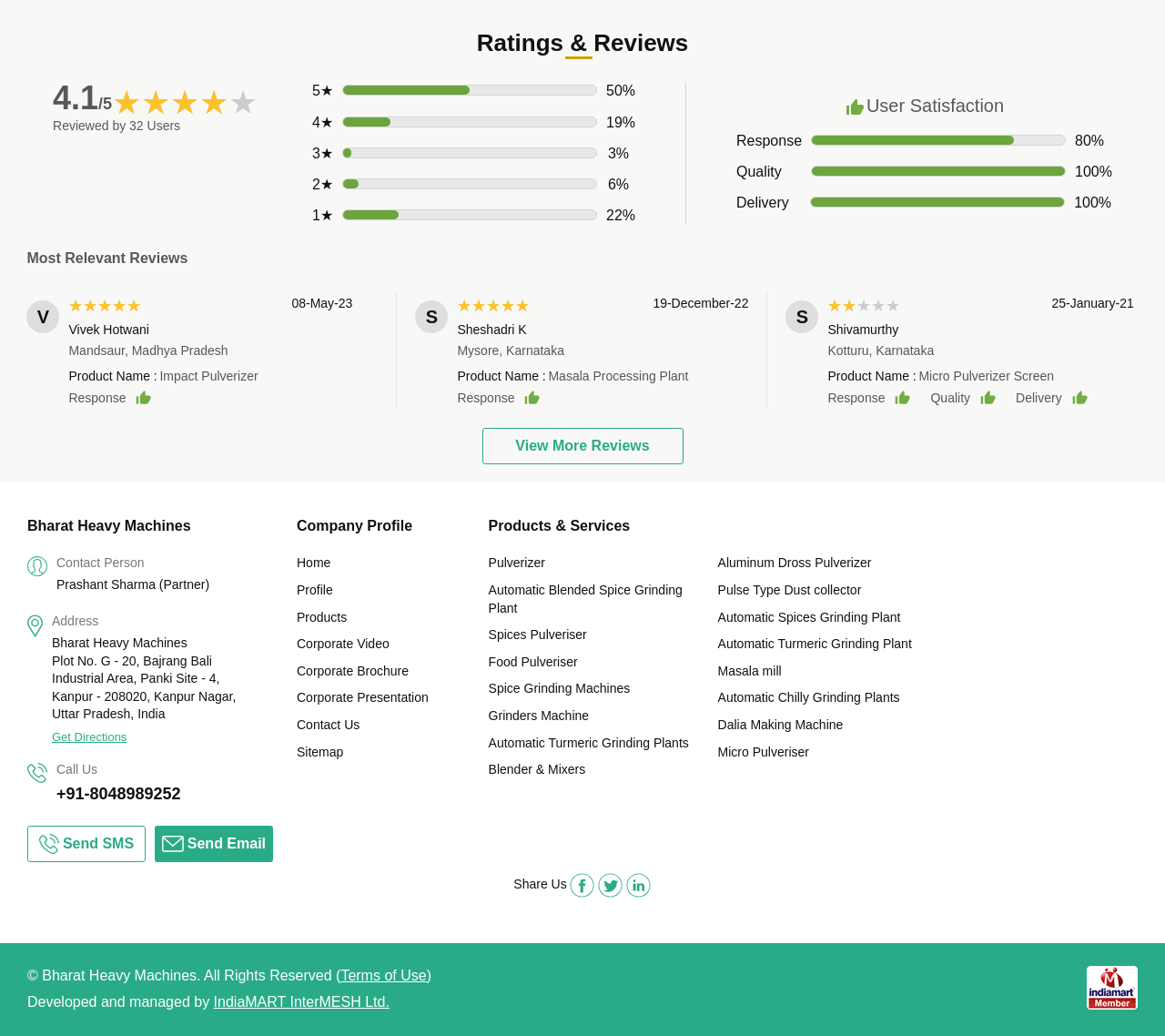Refer to the screenshot and answer the following question in detail:
What is the response rate of the company?

The response rate of the company can be found in the 'User Satisfaction' section, where it is stated as 'Response: 80%'. This indicates that the company responds to 80% of its customers.